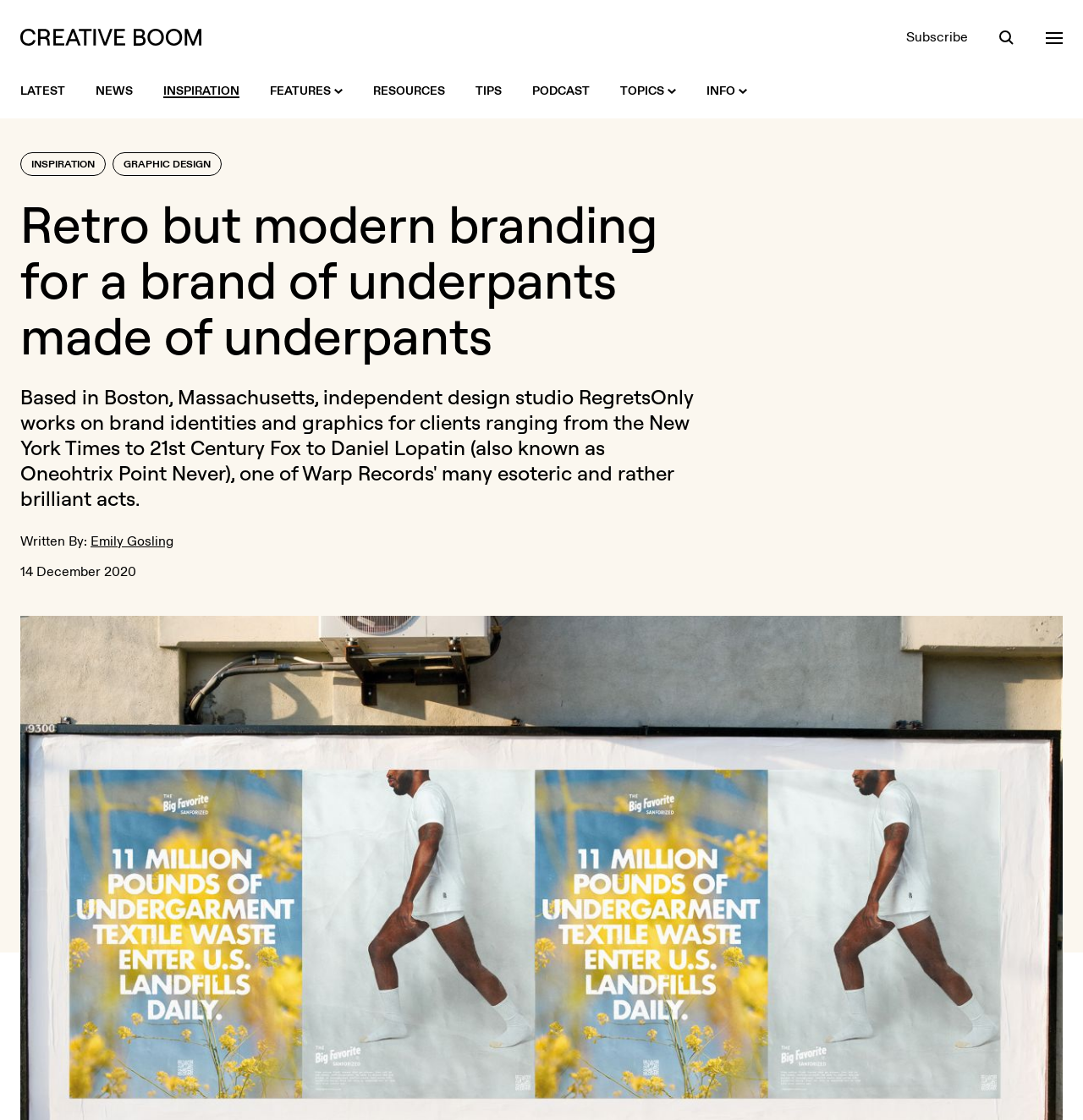Refer to the screenshot and give an in-depth answer to this question: What is the name of the musician mentioned in the article?

I found the answer by looking at the text description of the webpage, which mentions 'Daniel Lopatin (also known as Oneohtrix Point Never)'. This text suggests that Oneohtrix Point Never is a musician who is a client of the design studio RegretsOnly.